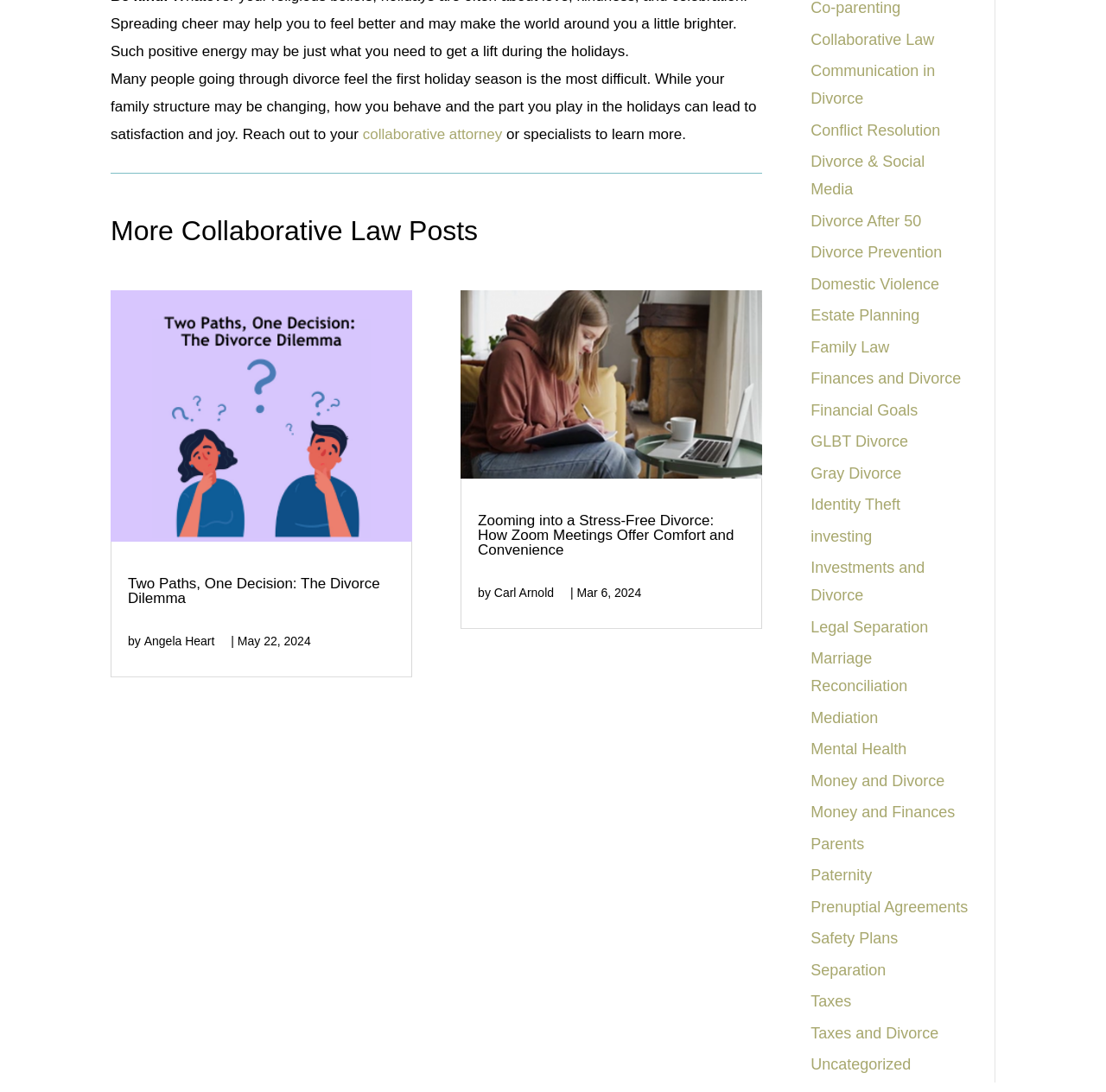Locate the coordinates of the bounding box for the clickable region that fulfills this instruction: "click the 'Mediation' link".

[0.733, 0.649, 0.794, 0.673]